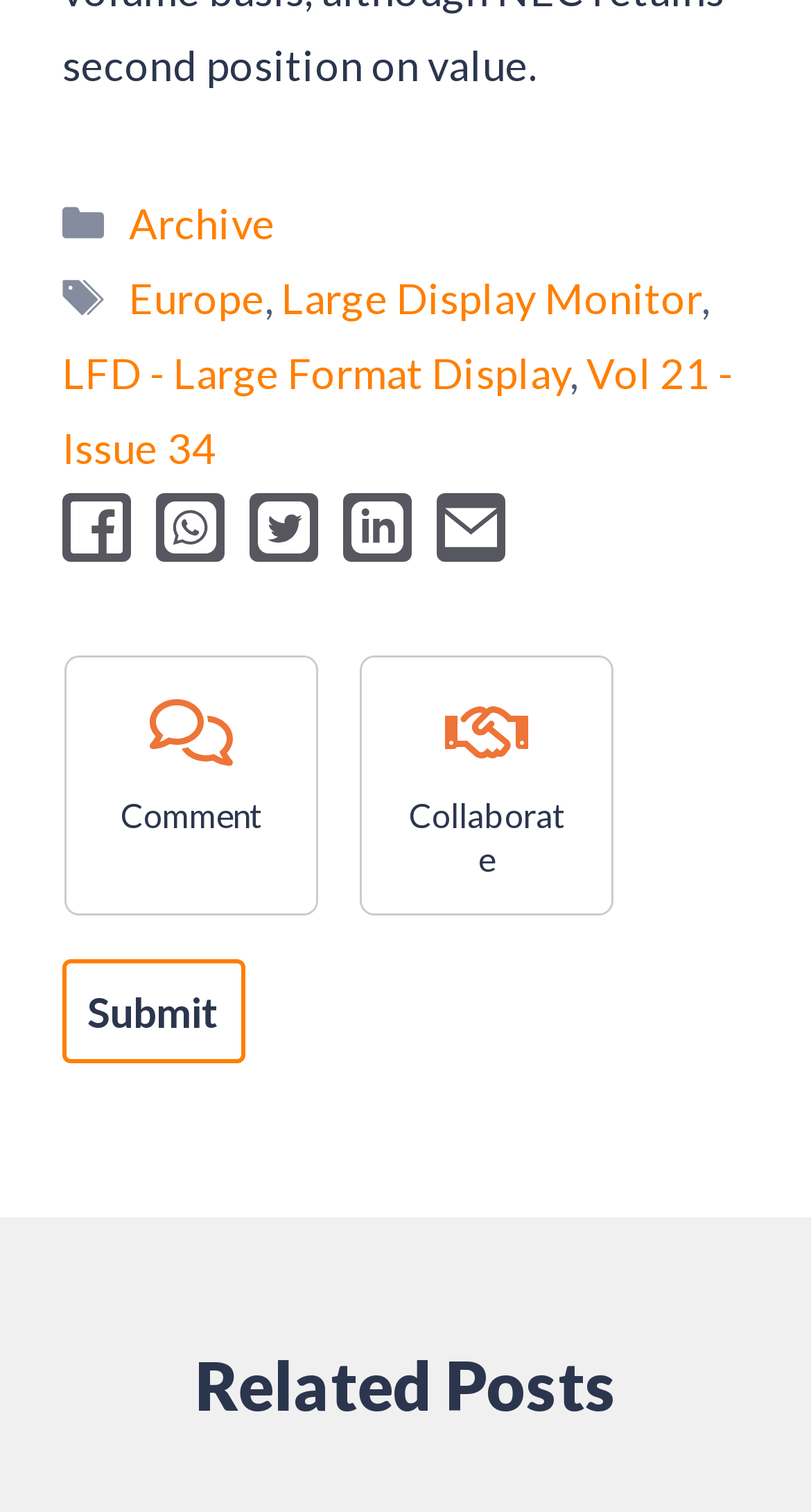Provide a brief response to the question using a single word or phrase: 
What is the purpose of the buttons at the bottom of the page?

Submit a comment or collaborate